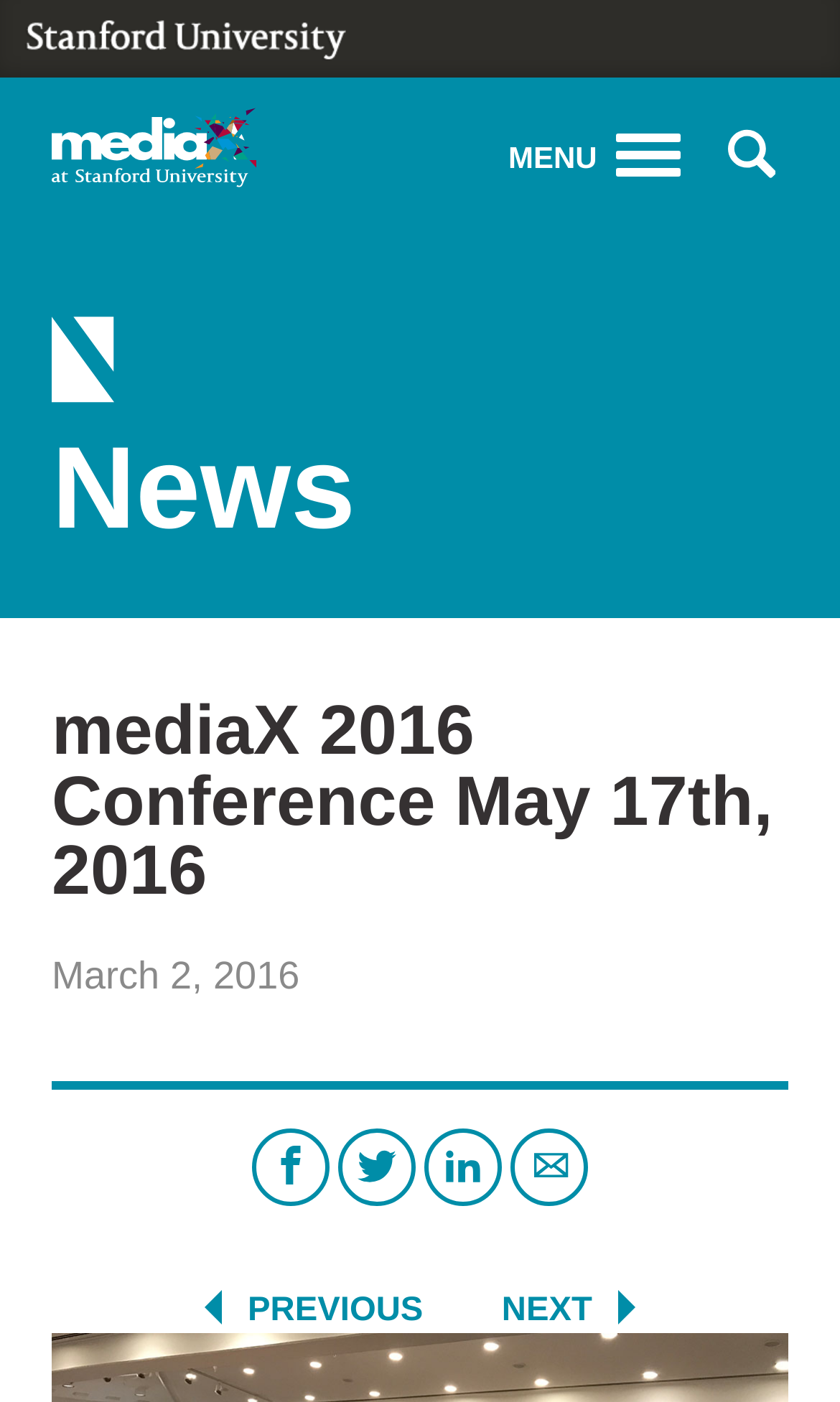Provide a one-word or short-phrase answer to the question:
What is the function of the 'MENU' button?

To expand or collapse the menu